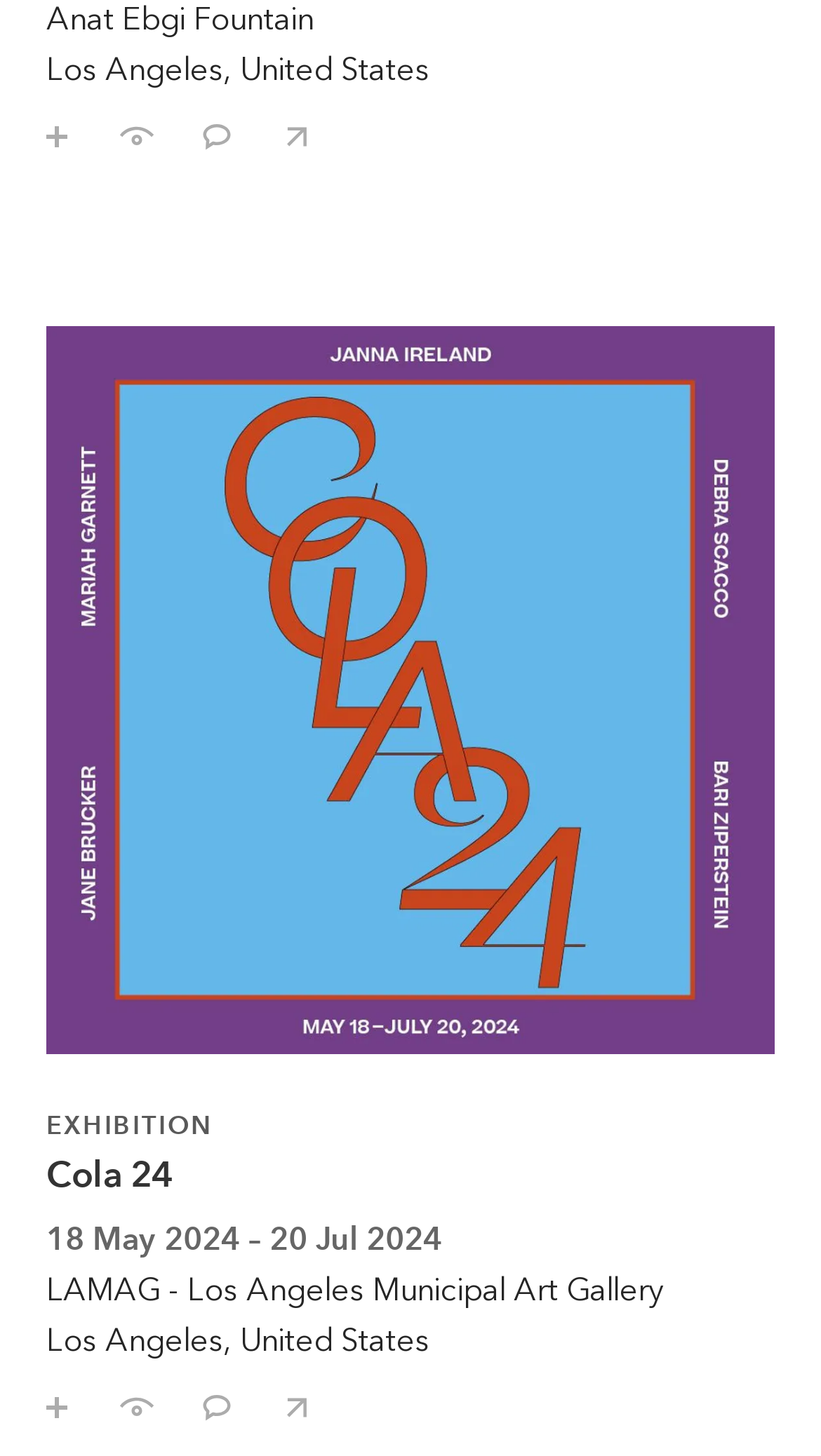What is the name of the exhibition?
Look at the screenshot and respond with one word or a short phrase.

Cola 24 EXHIBITION